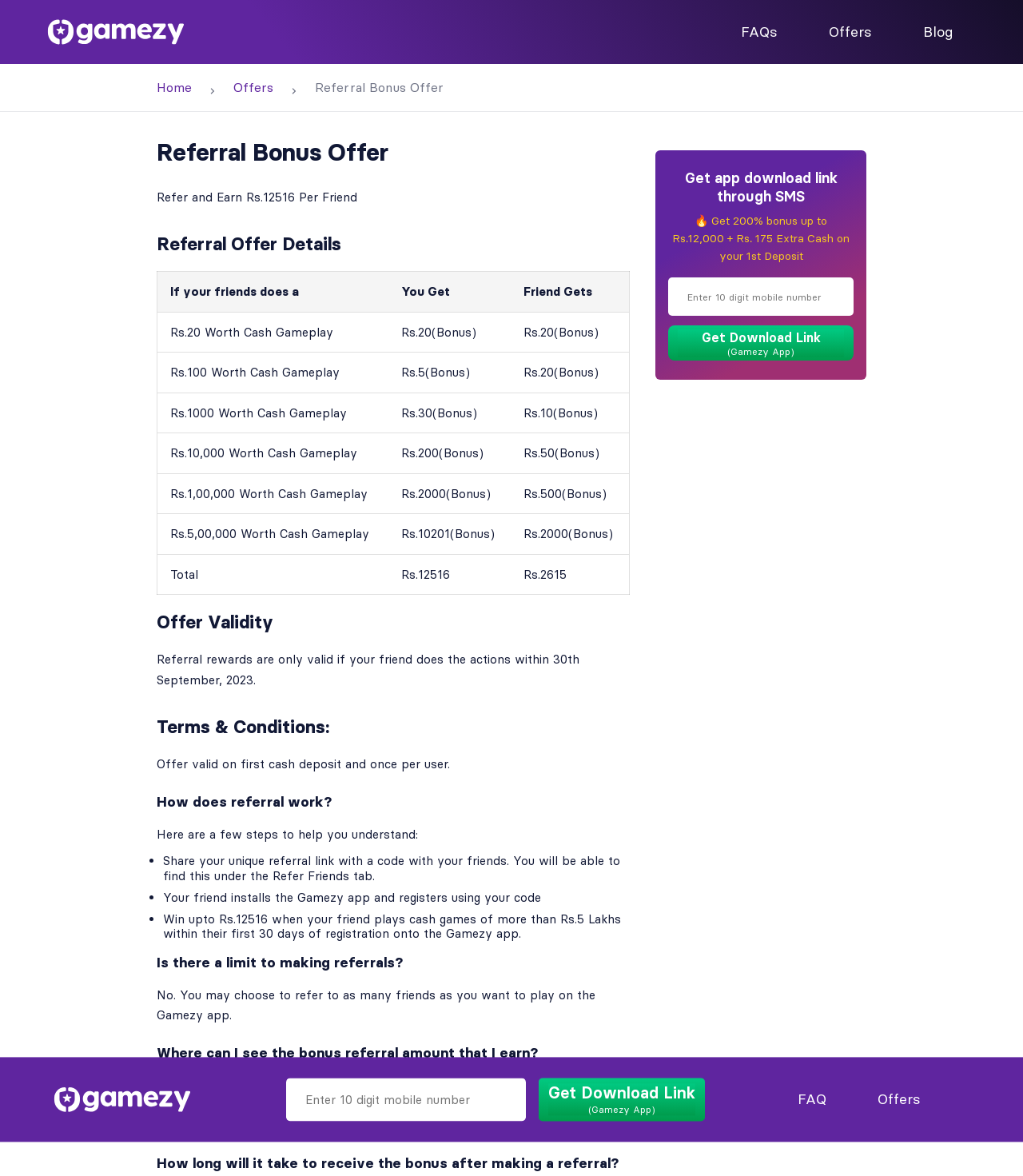Please extract the webpage's main title and generate its text content.

Referral Bonus Offer